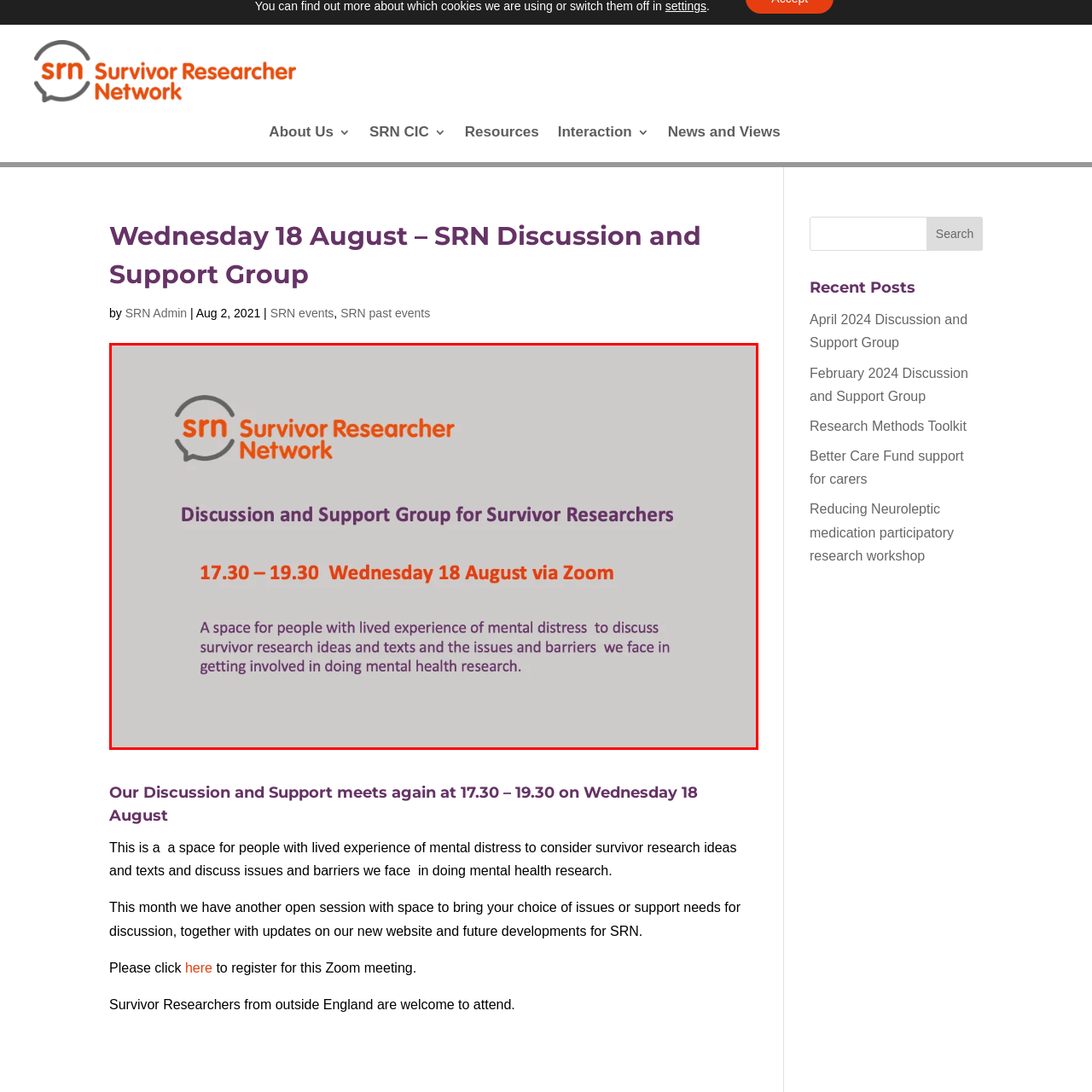What is the scheduled time of the event?
Focus on the content inside the red bounding box and offer a detailed explanation.

The scheduled time of the event is mentioned in the poster, specifying the start and end time as 17.30 and 19.30, respectively, on Wednesday, 18 August.